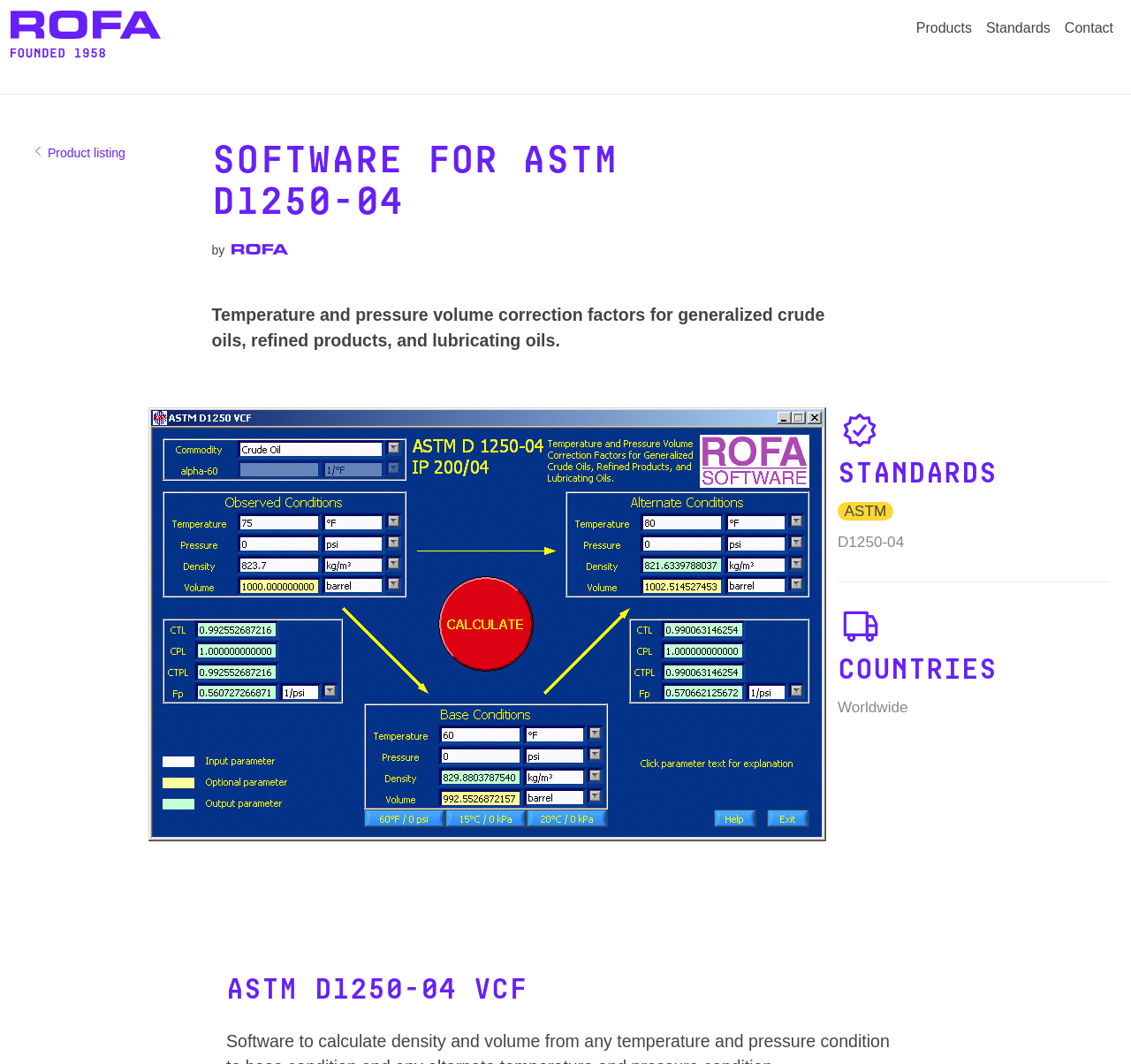What type of oils does the software correct for?
Use the image to answer the question with a single word or phrase.

Crude oils, refined products, and lubricating oils